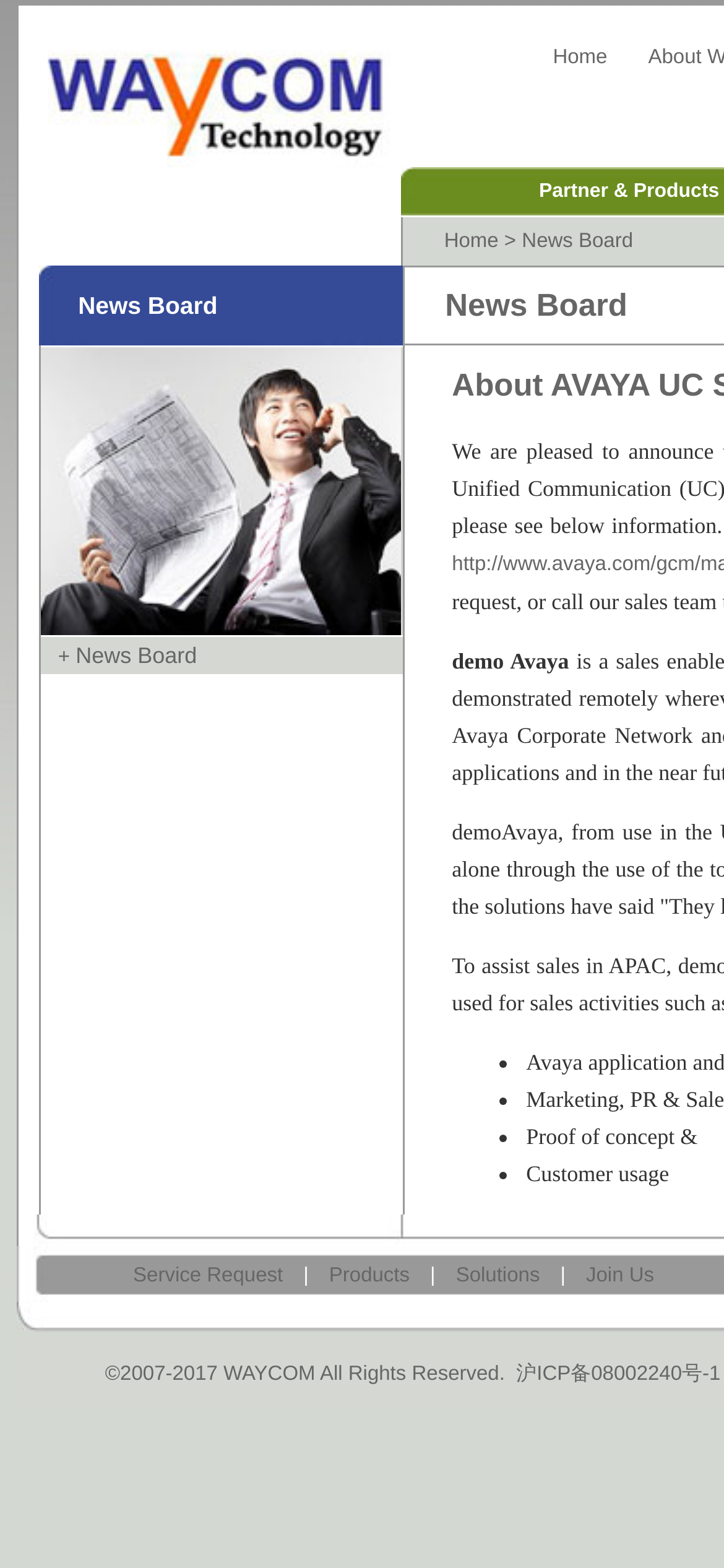What are the main categories on the news board?
Refer to the screenshot and answer in one word or phrase.

News Board, Partner & Products, Home